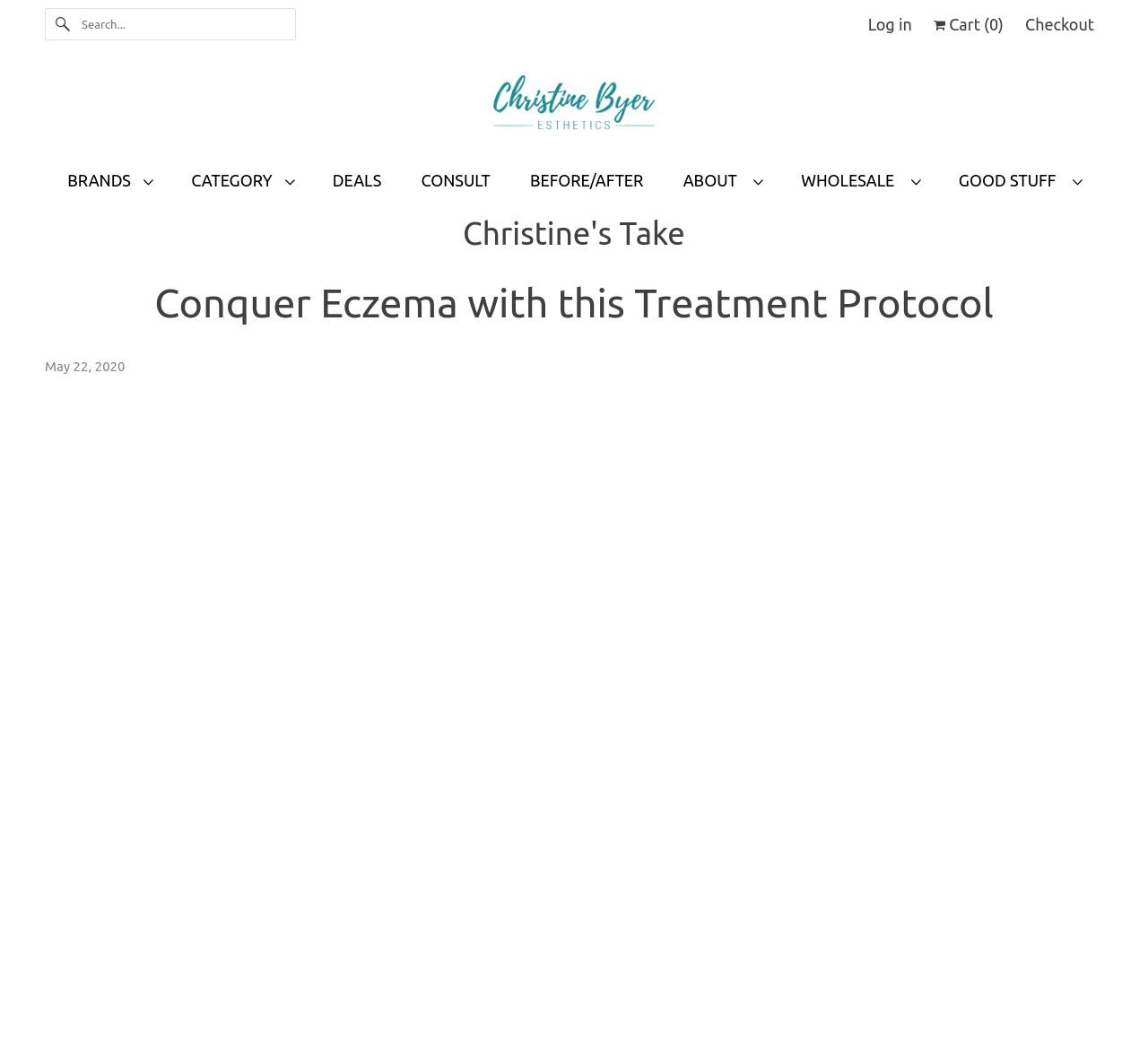Please extract the webpage's main title and generate its text content.

Conquer Eczema with this Treatment Protocol